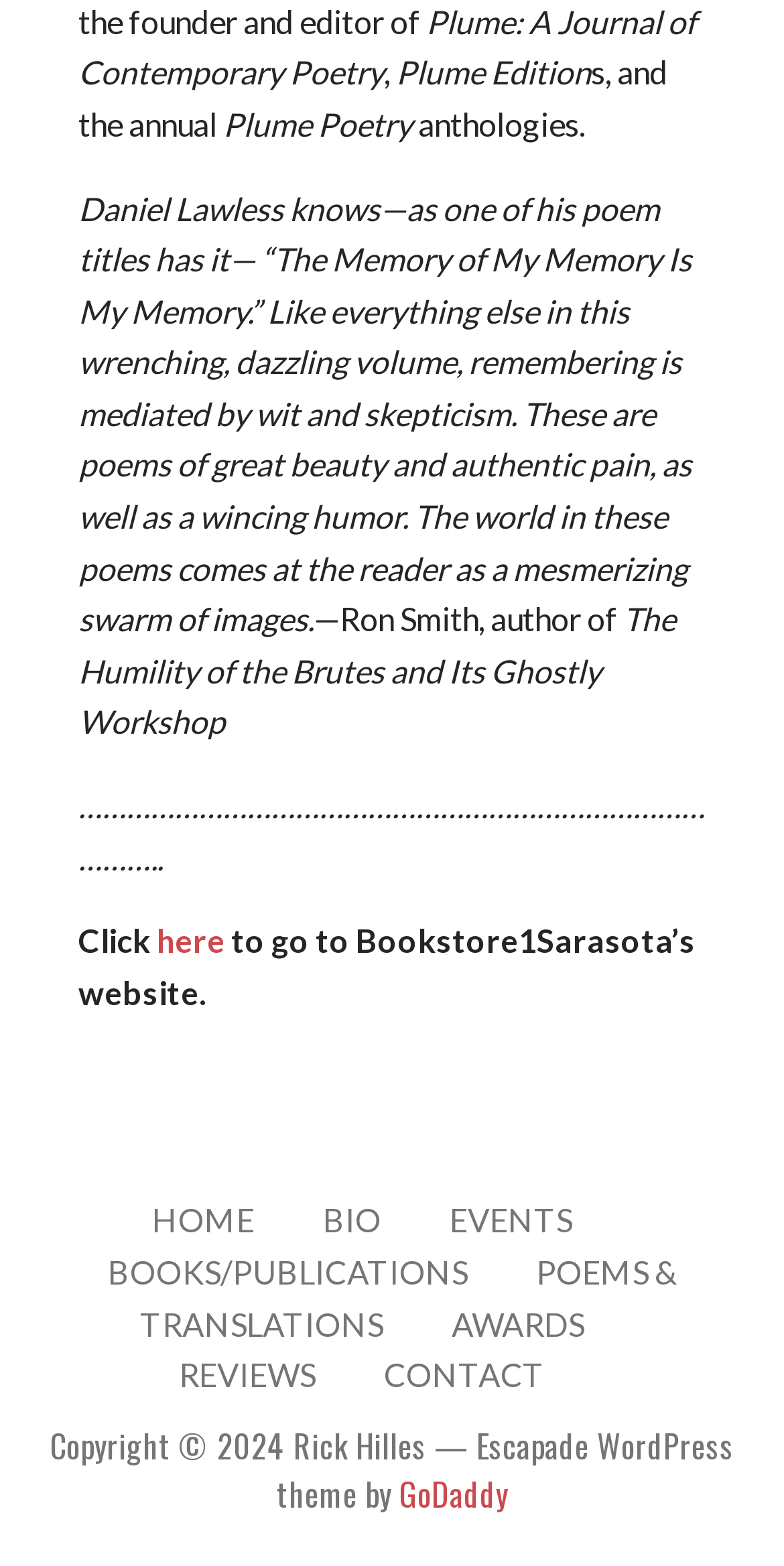What is the year of the copyright?
Using the visual information, answer the question in a single word or phrase.

2024